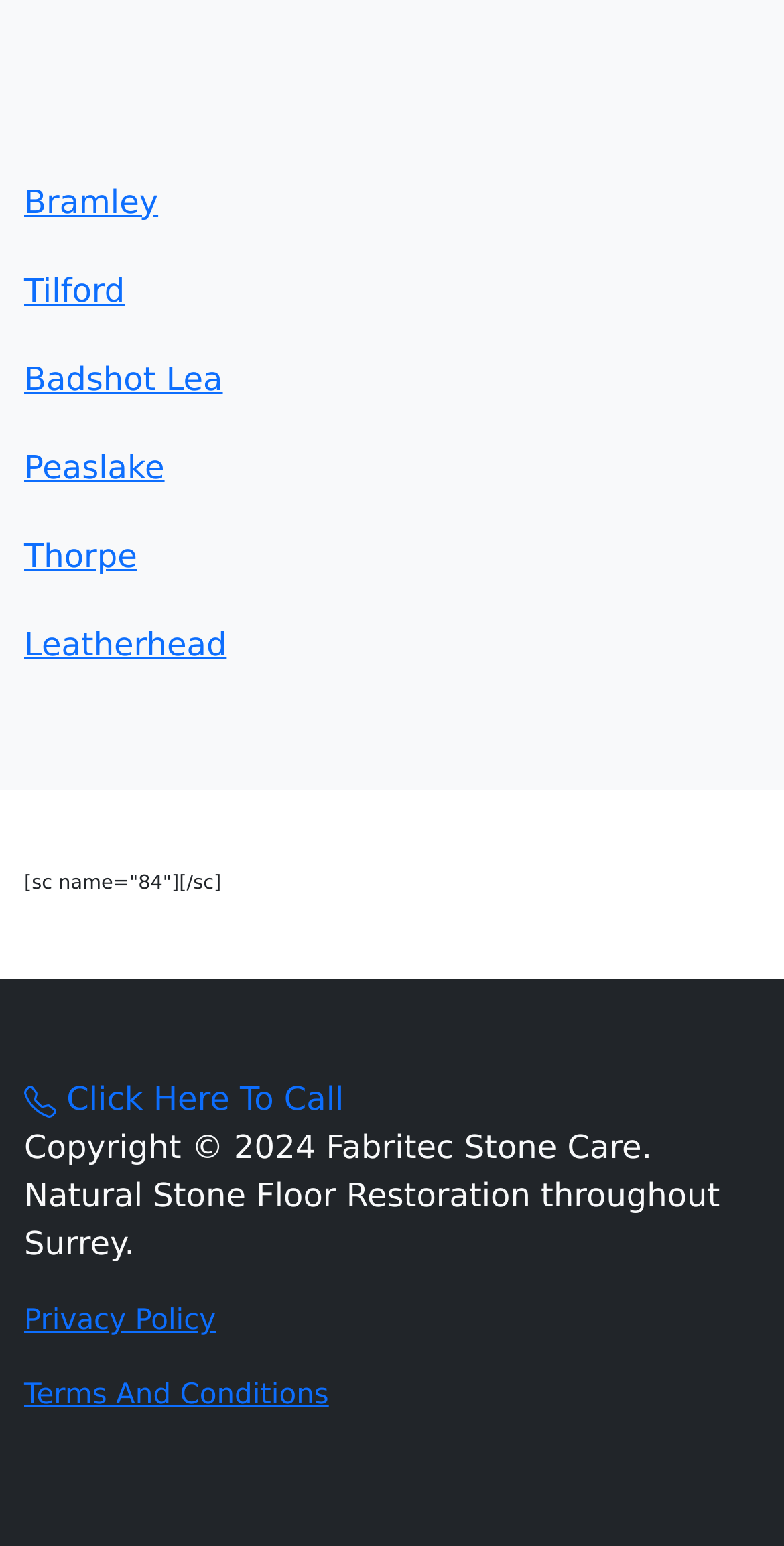Identify the bounding box coordinates of the region that should be clicked to execute the following instruction: "Go to Terms And Conditions".

[0.031, 0.892, 0.419, 0.913]